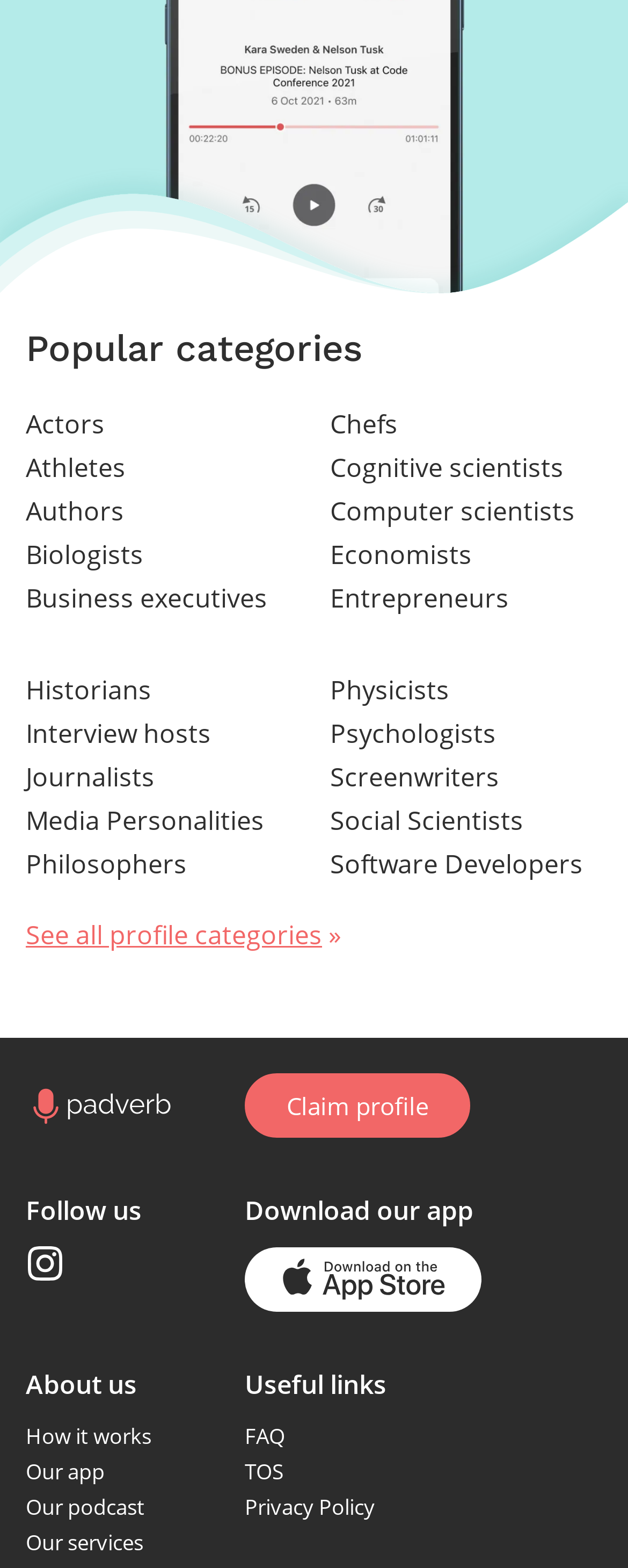Specify the bounding box coordinates of the area to click in order to execute this command: 'Browse popular categories'. The coordinates should consist of four float numbers ranging from 0 to 1, and should be formatted as [left, top, right, bottom].

[0.041, 0.209, 0.703, 0.236]